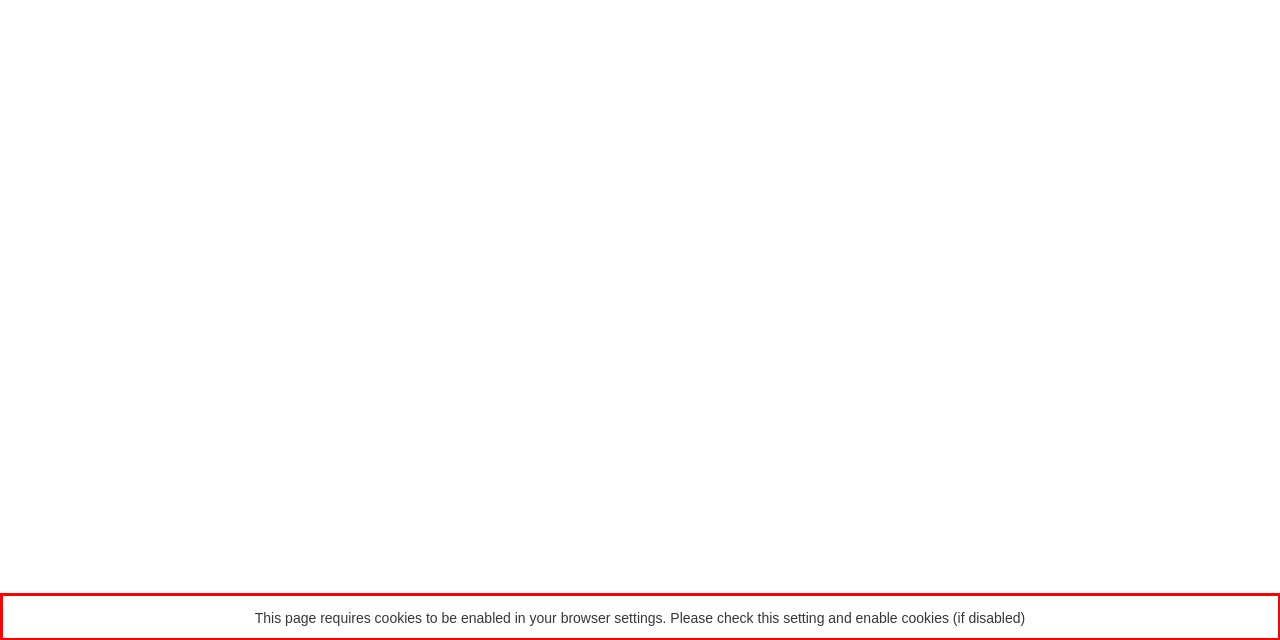Given the screenshot of a webpage, identify the red rectangle bounding box and recognize the text content inside it, generating the extracted text.

This page requires cookies to be enabled in your browser settings. Please check this setting and enable cookies (if disabled)